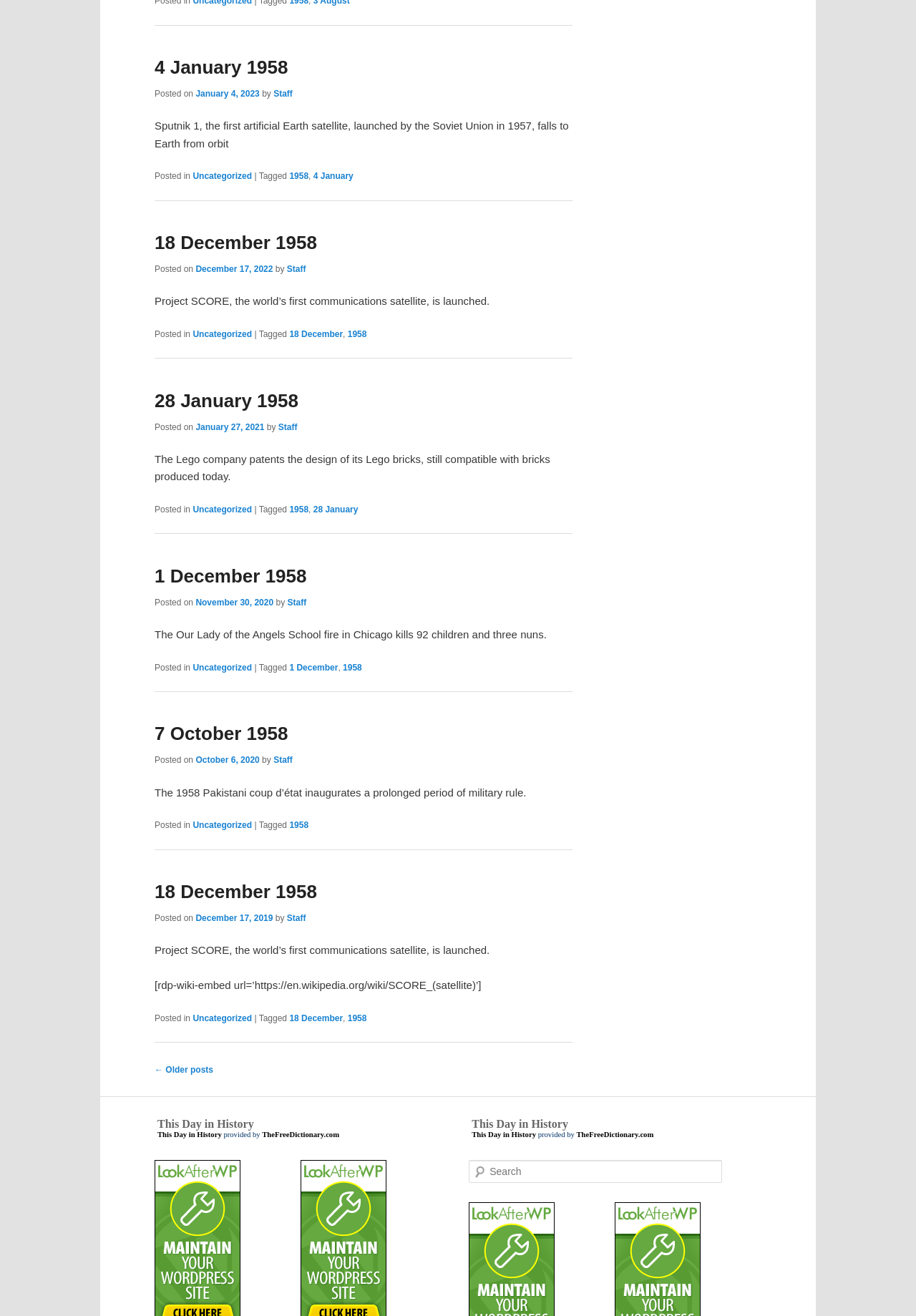Given the description of the UI element: "December 17, 2022", predict the bounding box coordinates in the form of [left, top, right, bottom], with each value being a float between 0 and 1.

[0.214, 0.201, 0.298, 0.208]